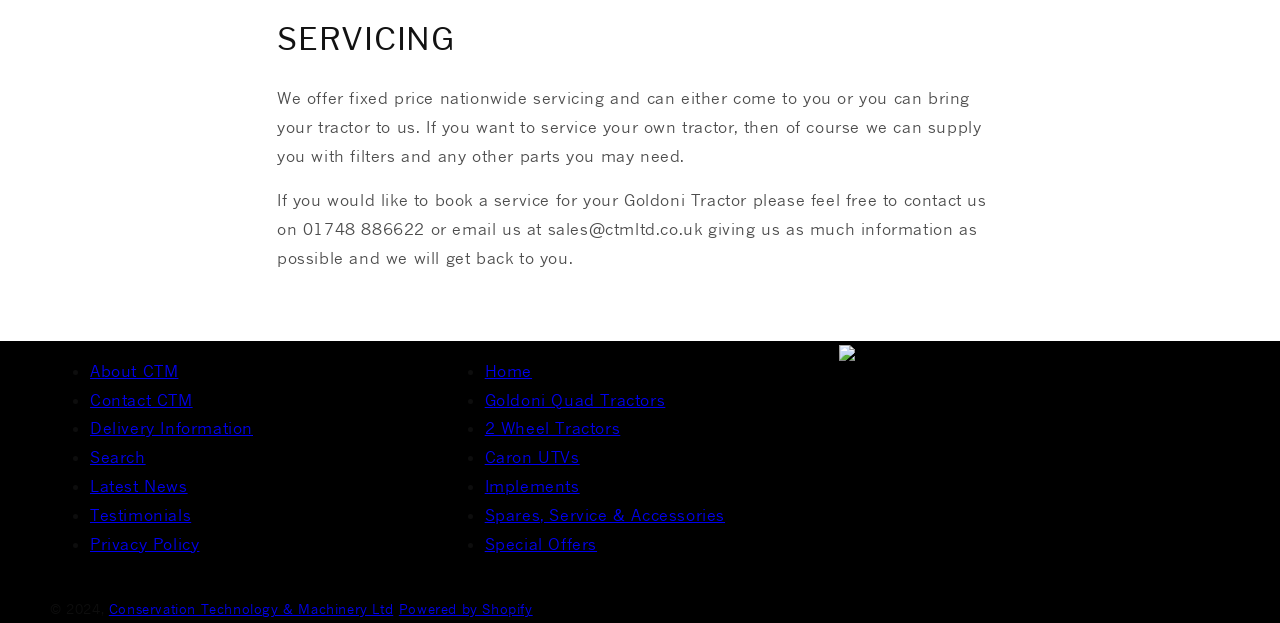Identify the bounding box coordinates for the element you need to click to achieve the following task: "Contact CTM via email". Provide the bounding box coordinates as four float numbers between 0 and 1, in the form [left, top, right, bottom].

[0.216, 0.306, 0.771, 0.43]